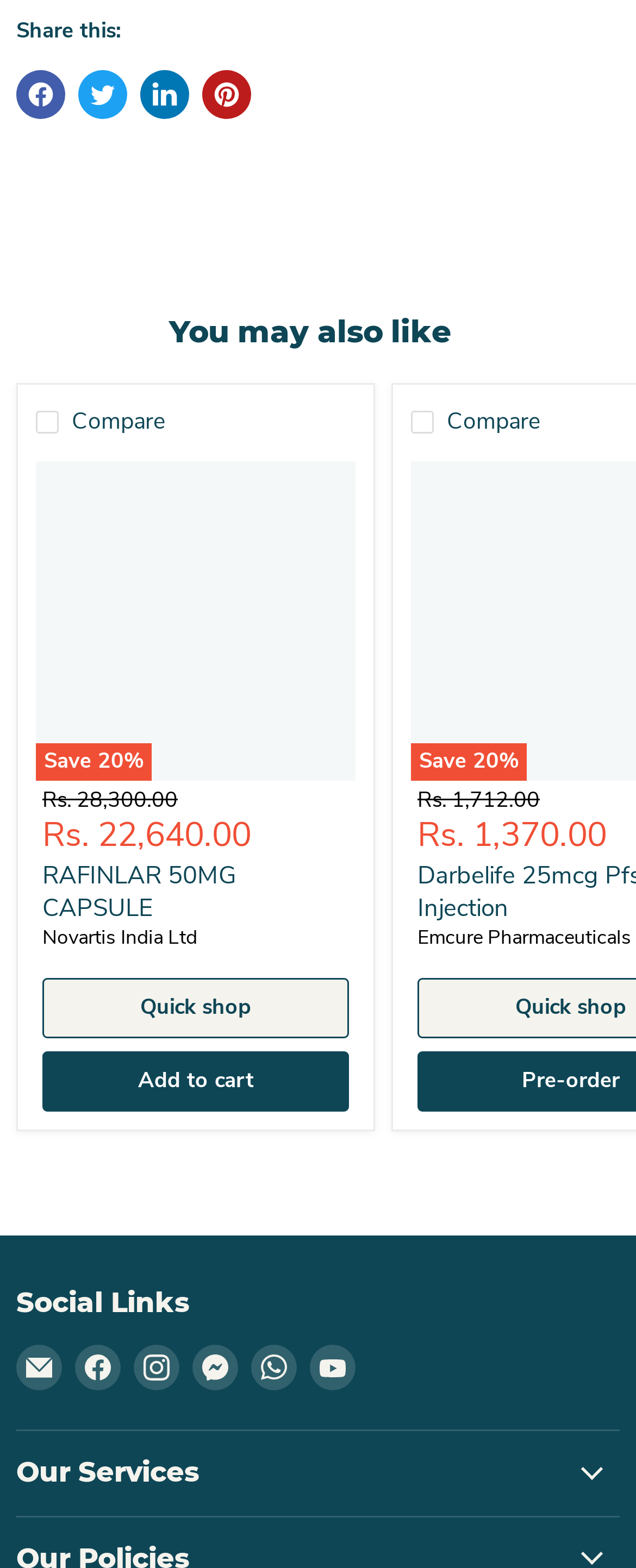Using a single word or phrase, answer the following question: 
How many social media links are there?

7